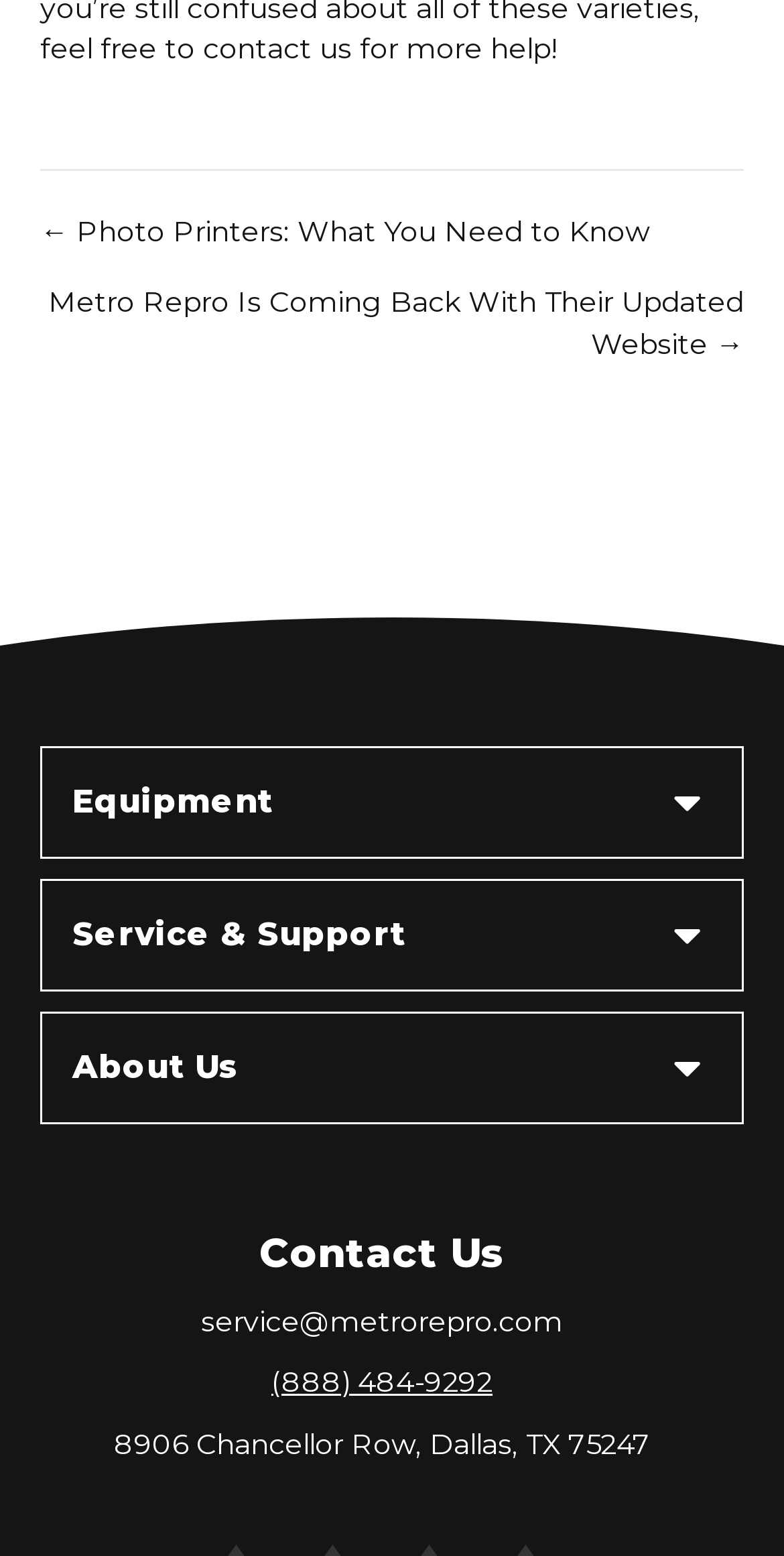Locate the bounding box coordinates of the segment that needs to be clicked to meet this instruction: "call (888) 484-9292".

[0.346, 0.877, 0.628, 0.9]